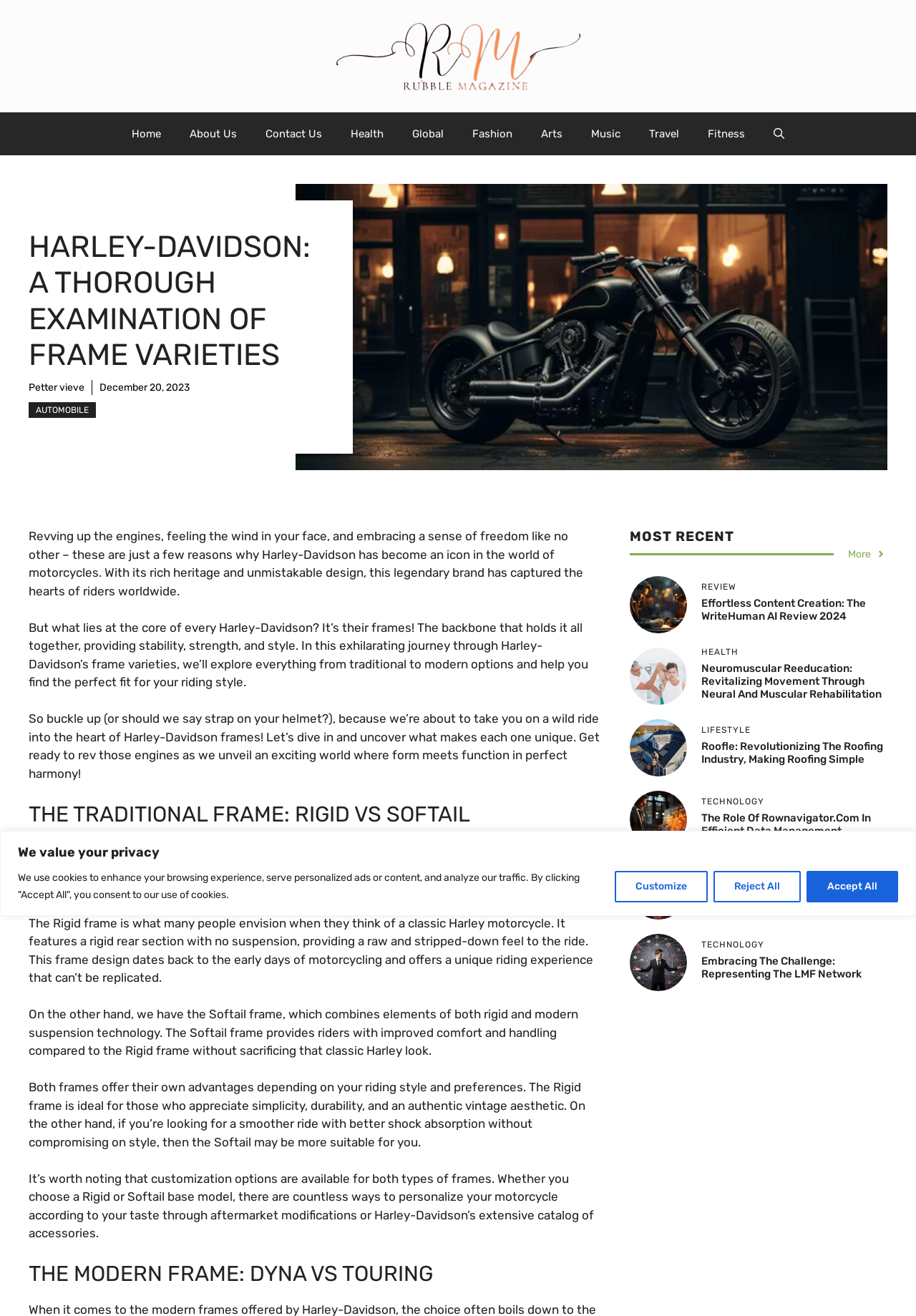Please identify the bounding box coordinates of the clickable area that will fulfill the following instruction: "Open search". The coordinates should be in the format of four float numbers between 0 and 1, i.e., [left, top, right, bottom].

[0.829, 0.085, 0.872, 0.118]